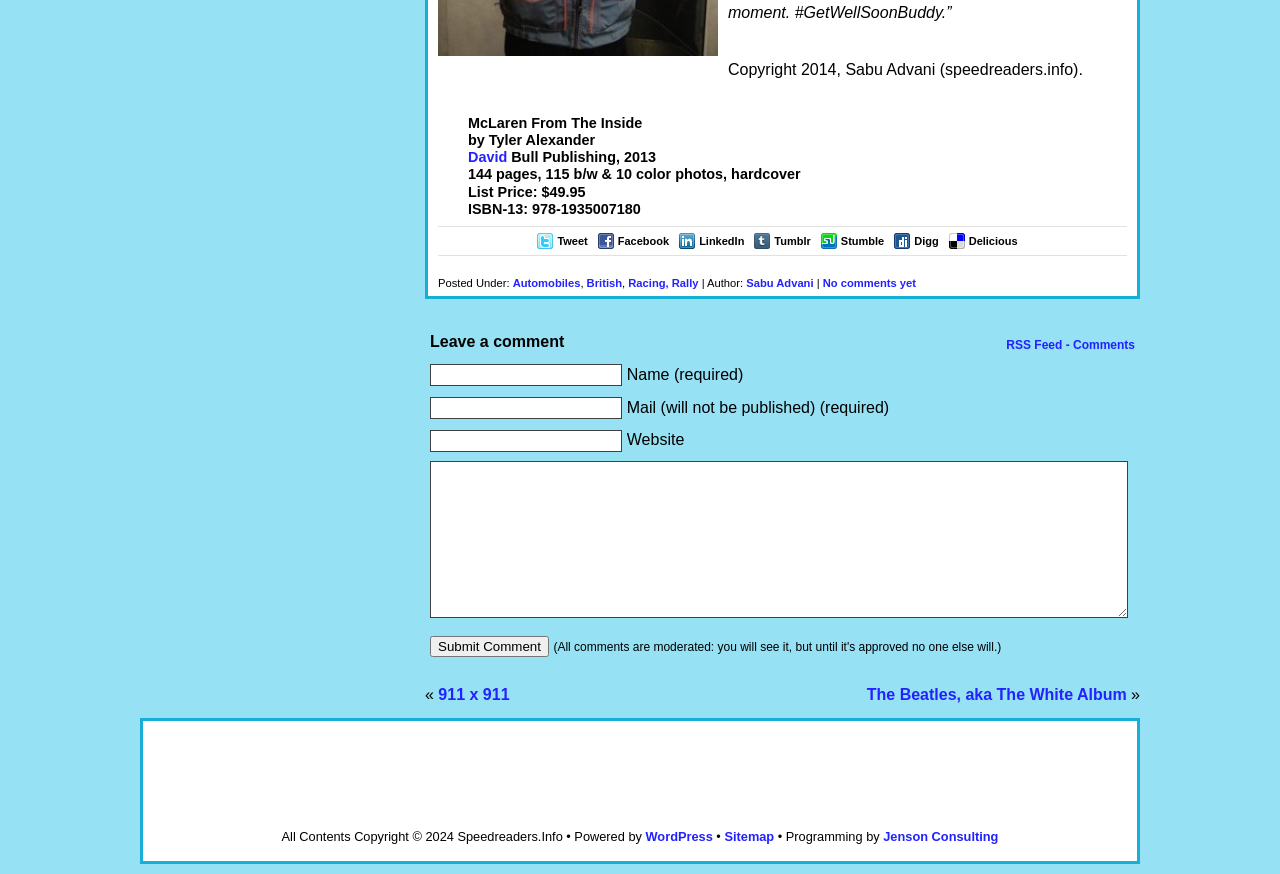Give a one-word or phrase response to the following question: What is the price of the book?

$49.95